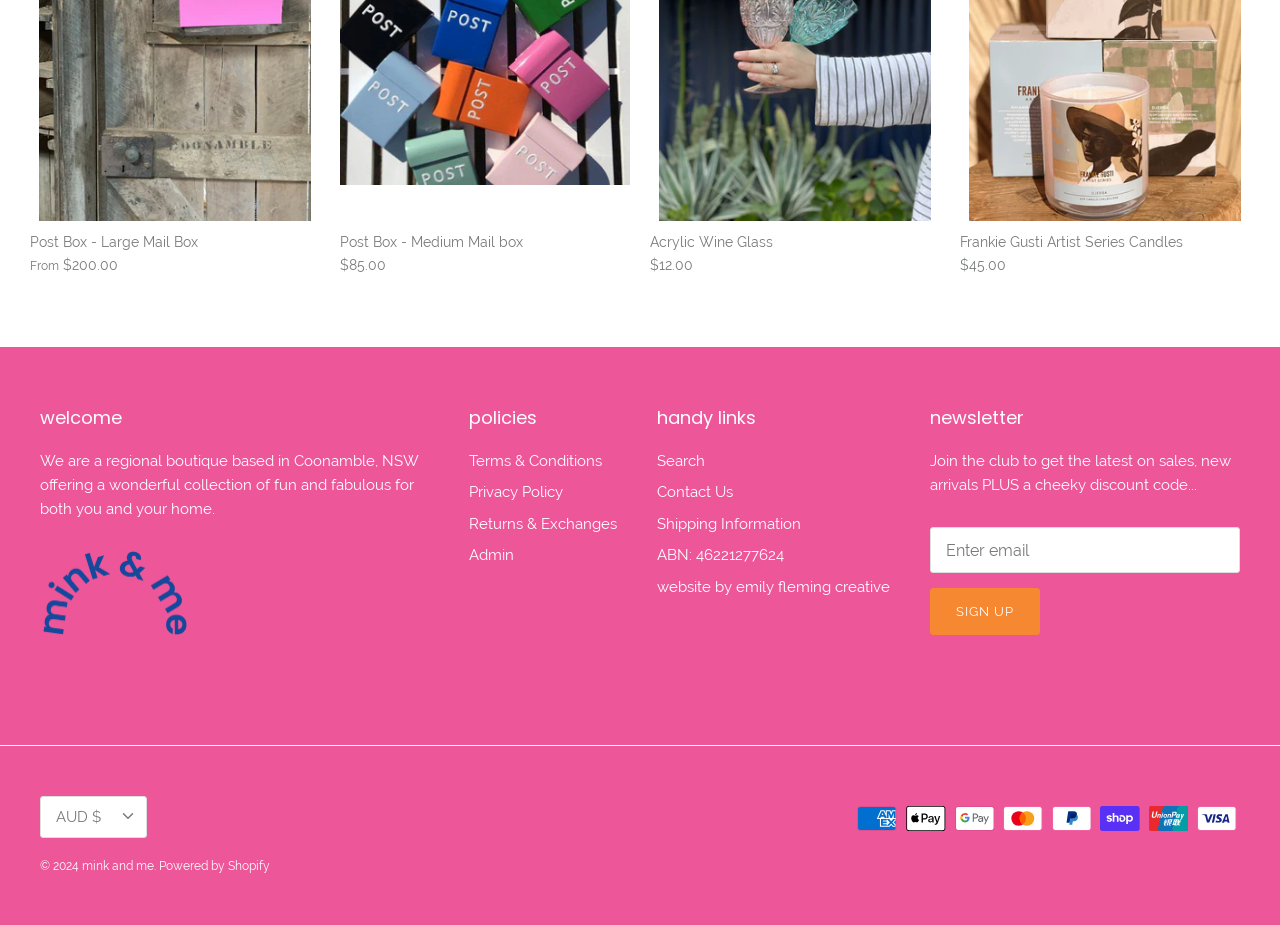Identify the bounding box coordinates of the area that should be clicked in order to complete the given instruction: "Close the quick buy window". The bounding box coordinates should be four float numbers between 0 and 1, i.e., [left, top, right, bottom].

[0.95, 0.32, 1.0, 0.389]